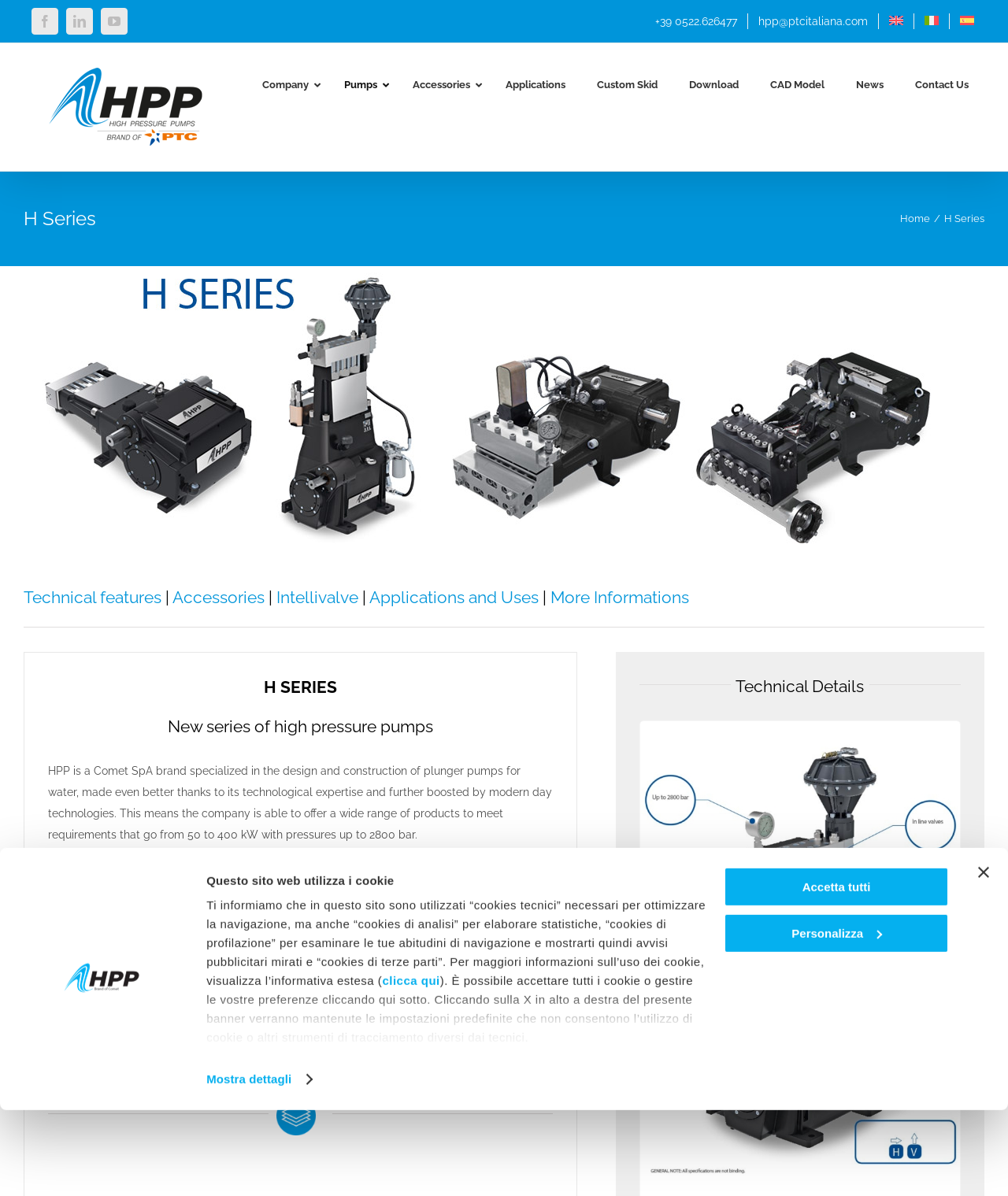With reference to the screenshot, provide a detailed response to the question below:
What is the name of the series of high pressure pumps?

The name of the series of high pressure pumps can be found in the heading 'H Series' which is located in the main content area of the webpage, and also in the link 'H SERIES' which is located in the page title bar.